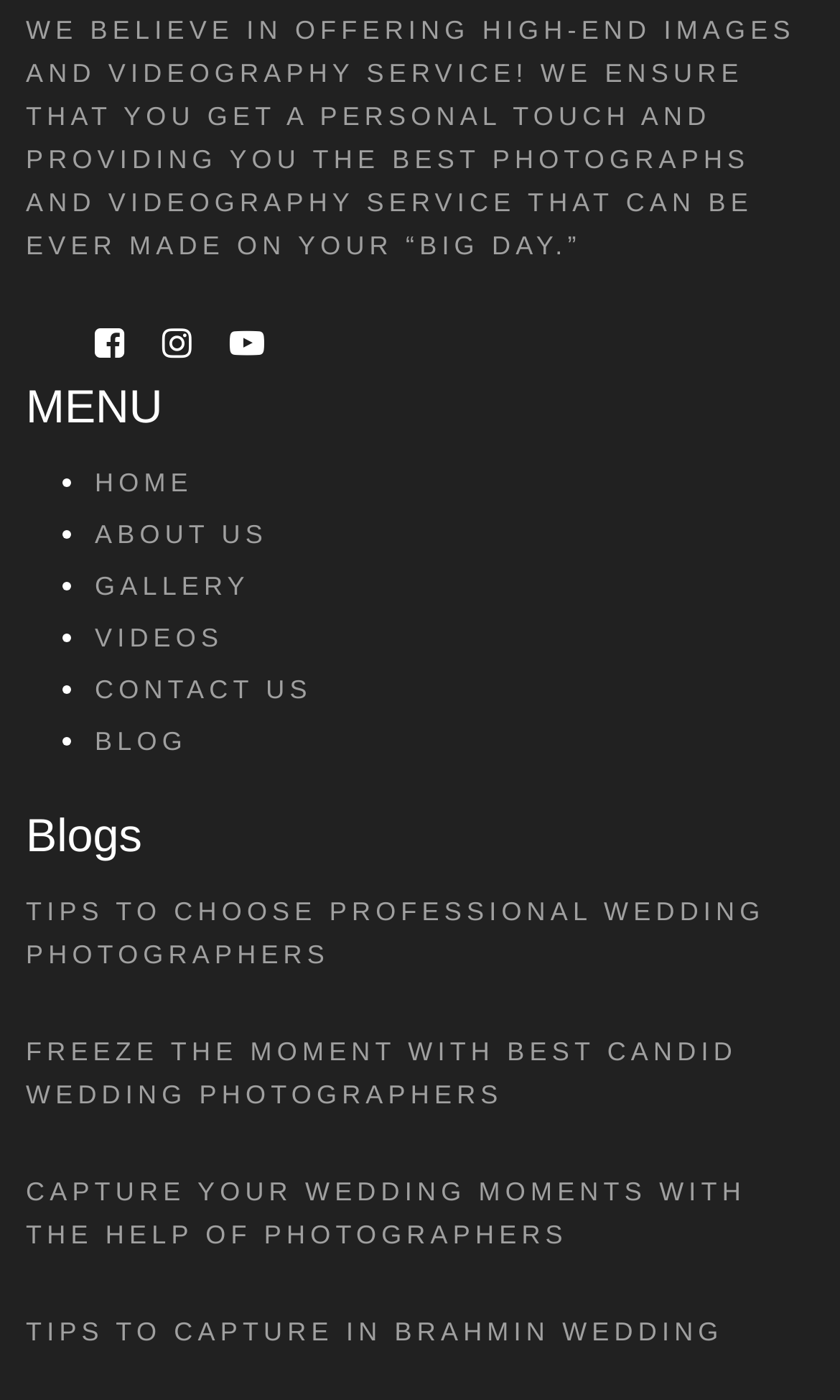What is the focus of the photography and videography service?
Look at the image and provide a short answer using one word or a phrase.

Weddings